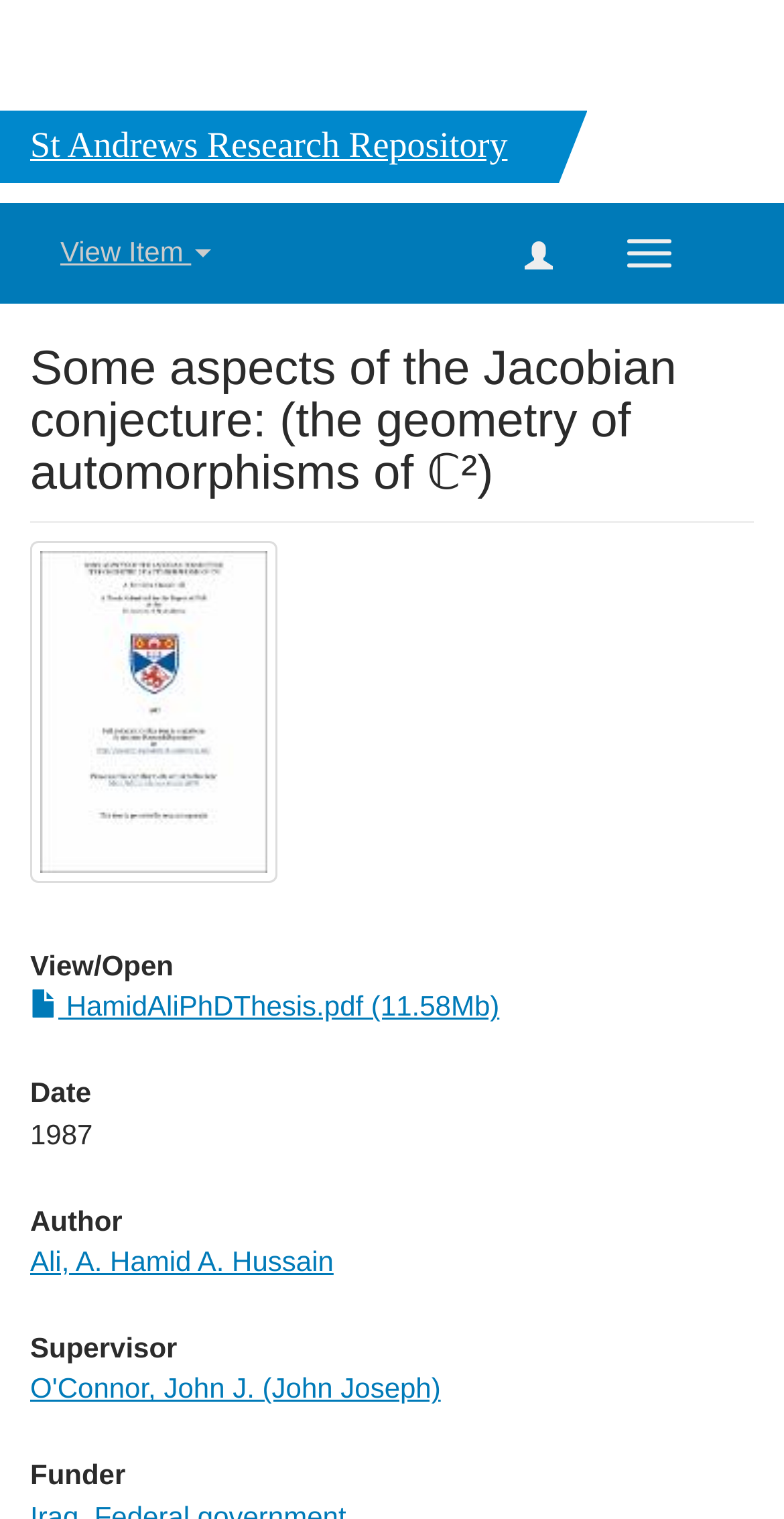What is the file size of the PDF?
Look at the screenshot and respond with a single word or phrase.

11.58Mb